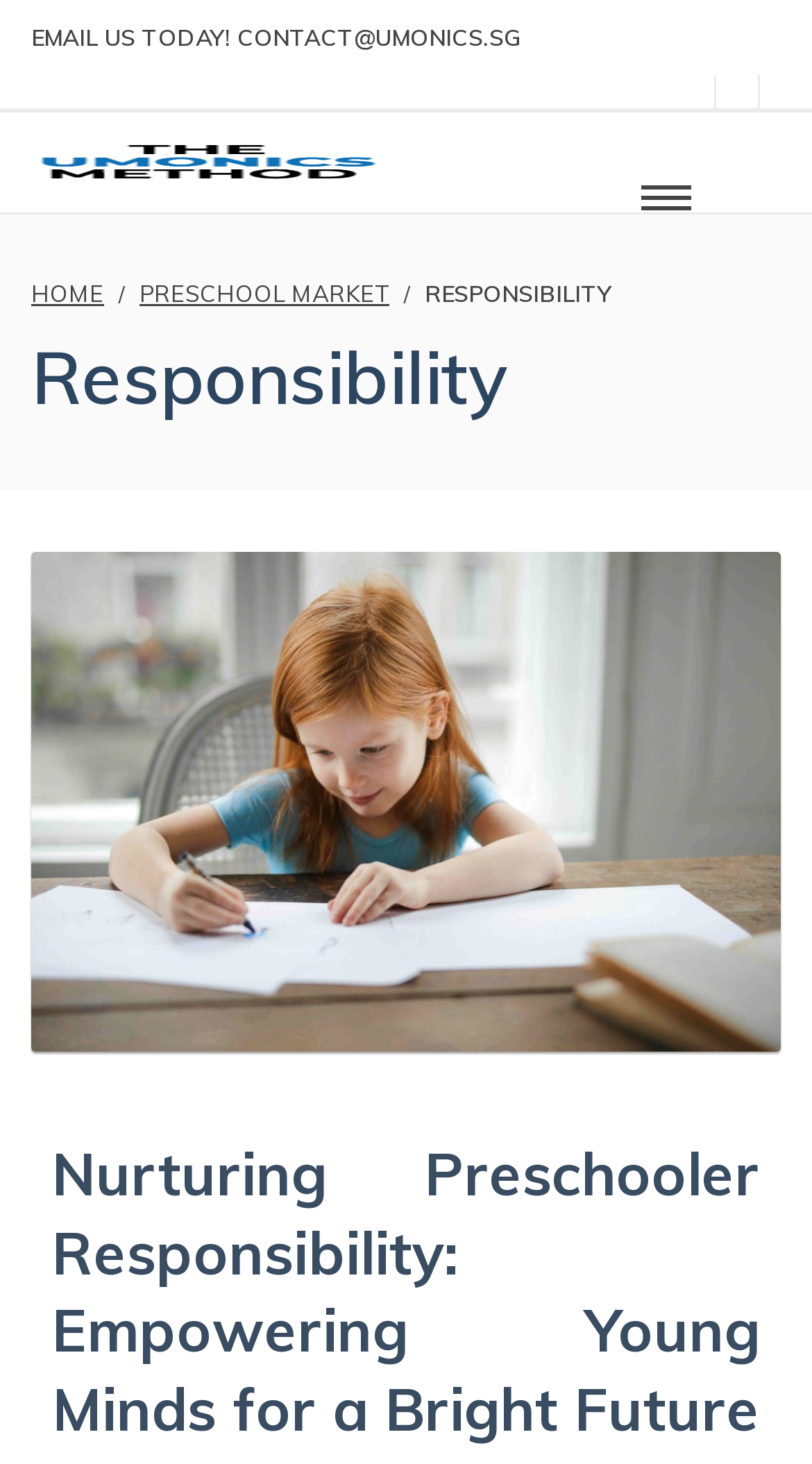Provide a brief response using a word or short phrase to this question:
What is the theme of the webpage?

Nurturing preschooler responsibility